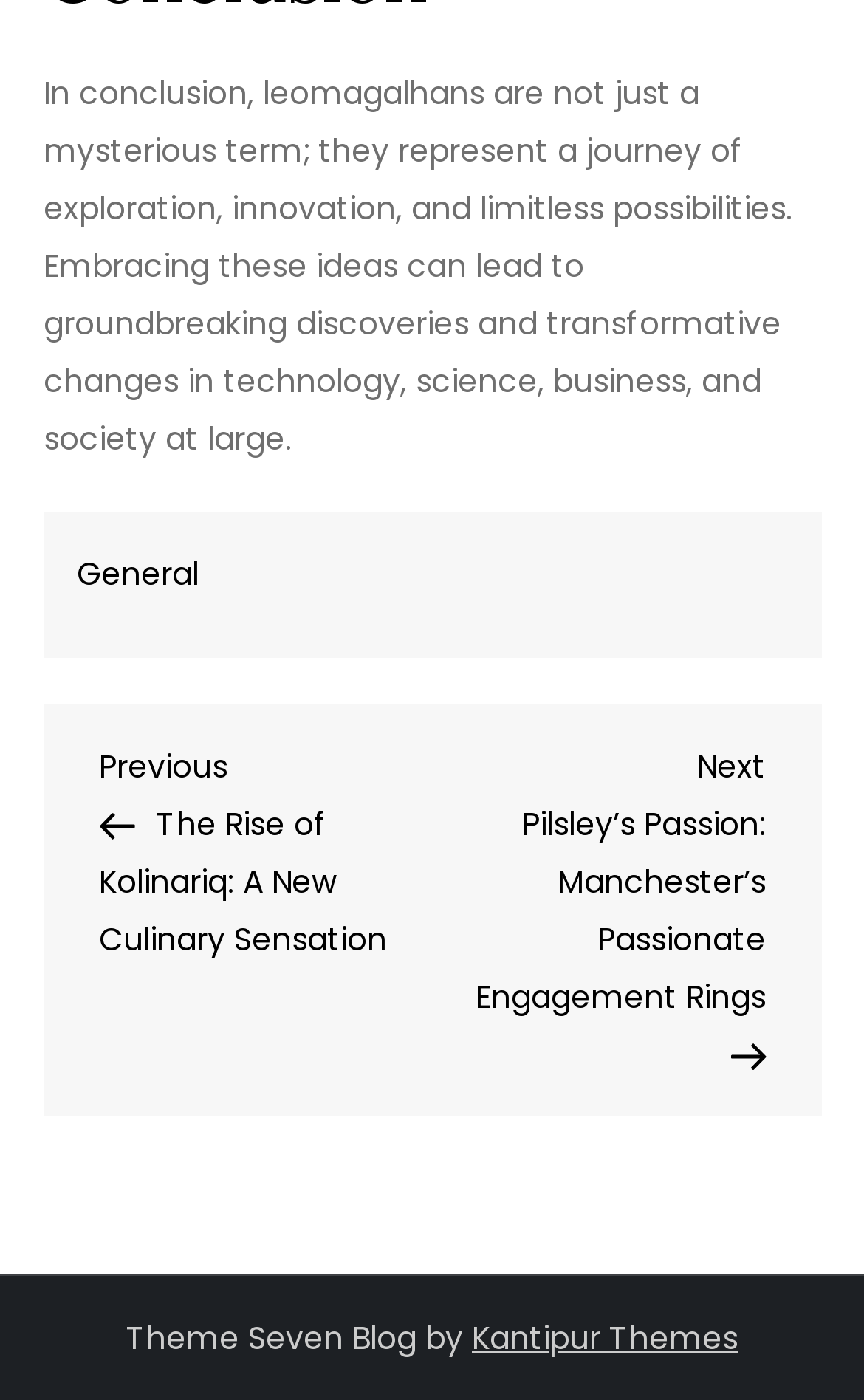What is the topic of the previous post? Using the information from the screenshot, answer with a single word or phrase.

The Rise of Kolinariq